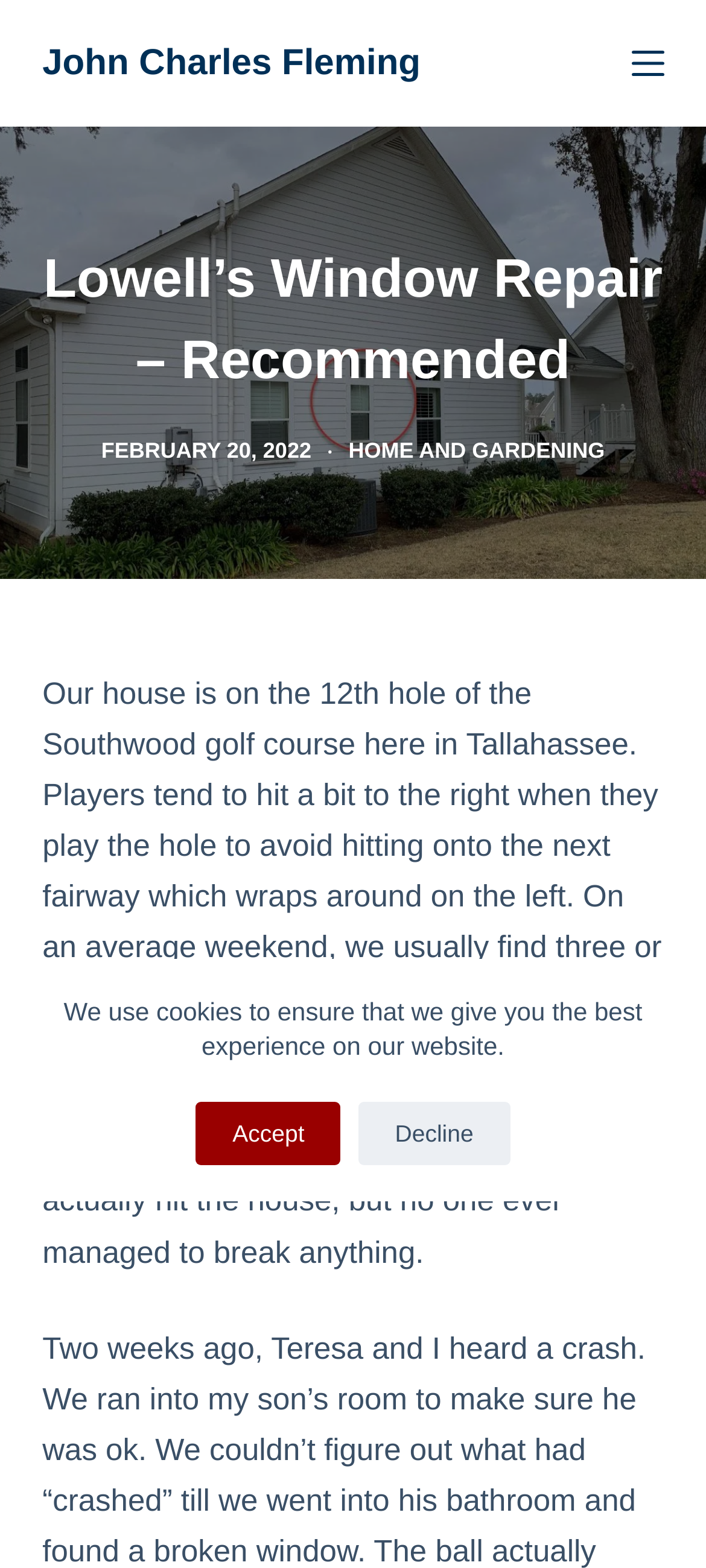Produce an elaborate caption capturing the essence of the webpage.

The webpage is about Lowell's Window Repair, with a personal testimonial from John Charles Fleming. At the top left, there is a link to skip to the content. Below it, a cookie notification banner is displayed, with an "Accept" and "Decline" button. On the top right, there is a link to John Charles Fleming's profile and a menu button.

Below the top section, a large image of a door with the number 2 takes up the full width of the page. Above the image, the header section contains the title "Lowell's Window Repair – Recommended" and a timestamp "FEBRUARY 20, 2022". On the right side of the header, there is a link to "HOME AND GARDENING".

The main content of the page is a personal story about the author's house, which is located on the 12th hole of the Southwood golf course. The text describes how golf balls often land in their yard, but rarely hit the house. However, someone finally managed to break a window, which was repaired by Lowell's Window Repair.